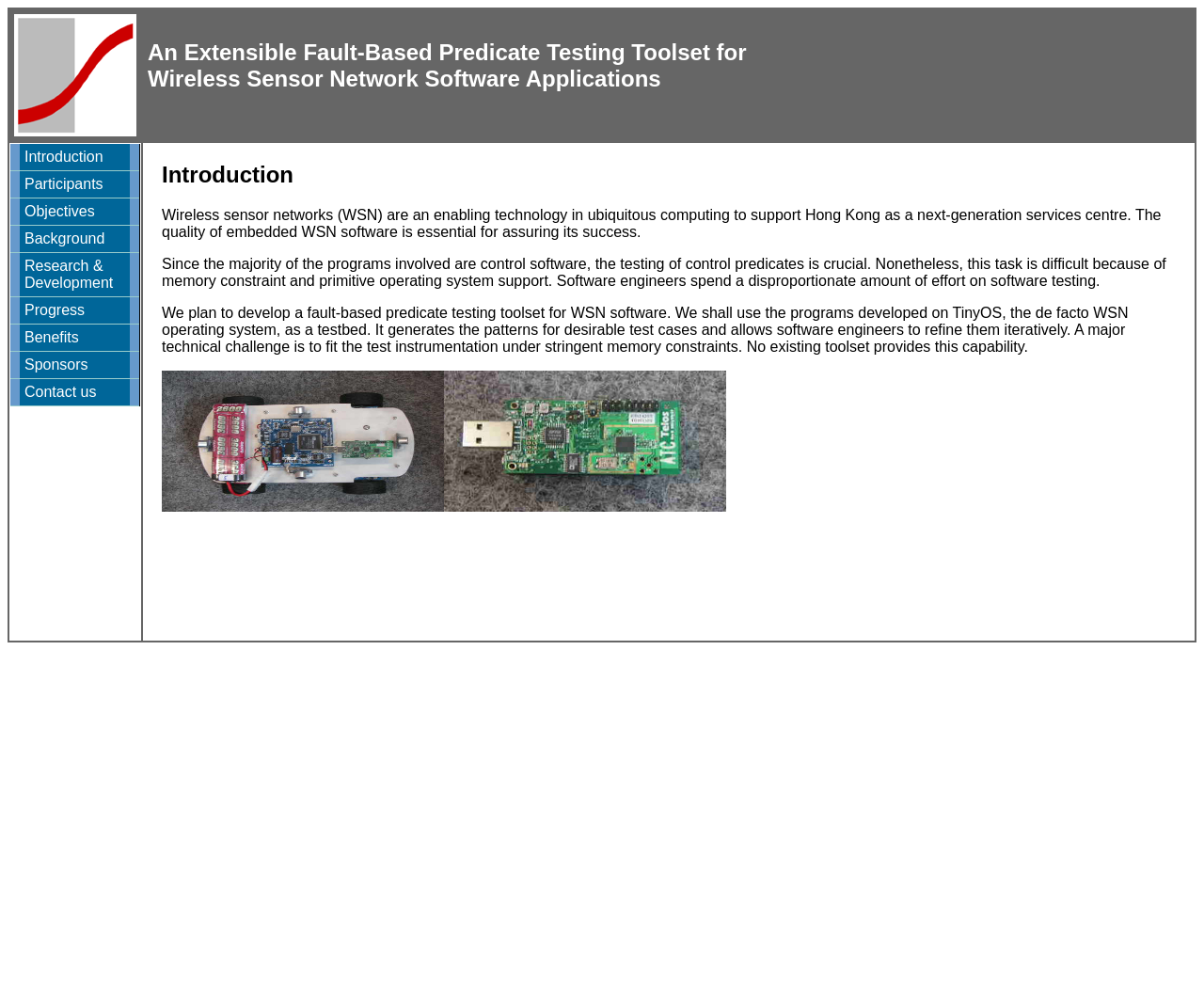Respond with a single word or phrase for the following question: 
What is the purpose of the toolset mentioned in the webpage?

Testing of control predicates